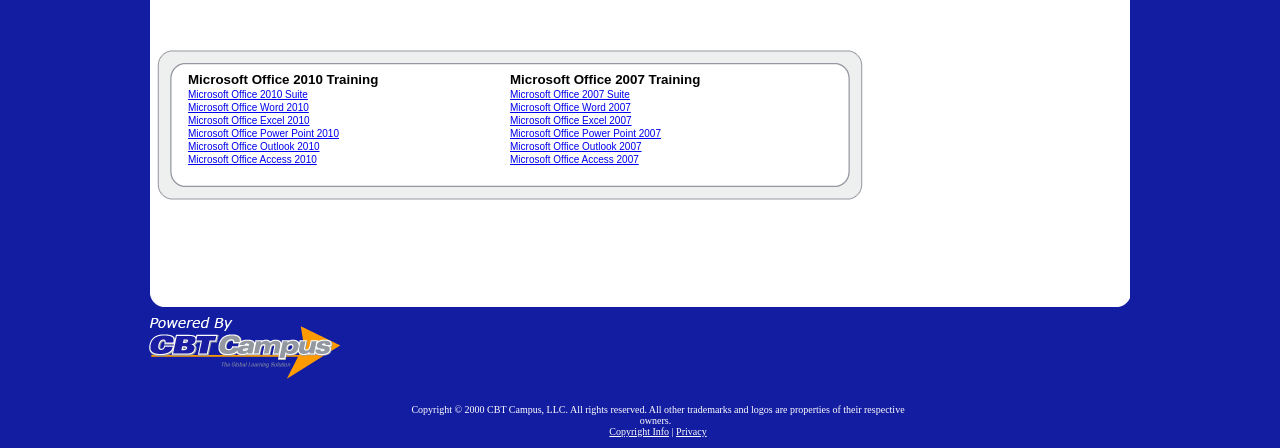Locate the bounding box coordinates of the clickable region necessary to complete the following instruction: "Click Copyright Info". Provide the coordinates in the format of four float numbers between 0 and 1, i.e., [left, top, right, bottom].

[0.476, 0.951, 0.523, 0.975]